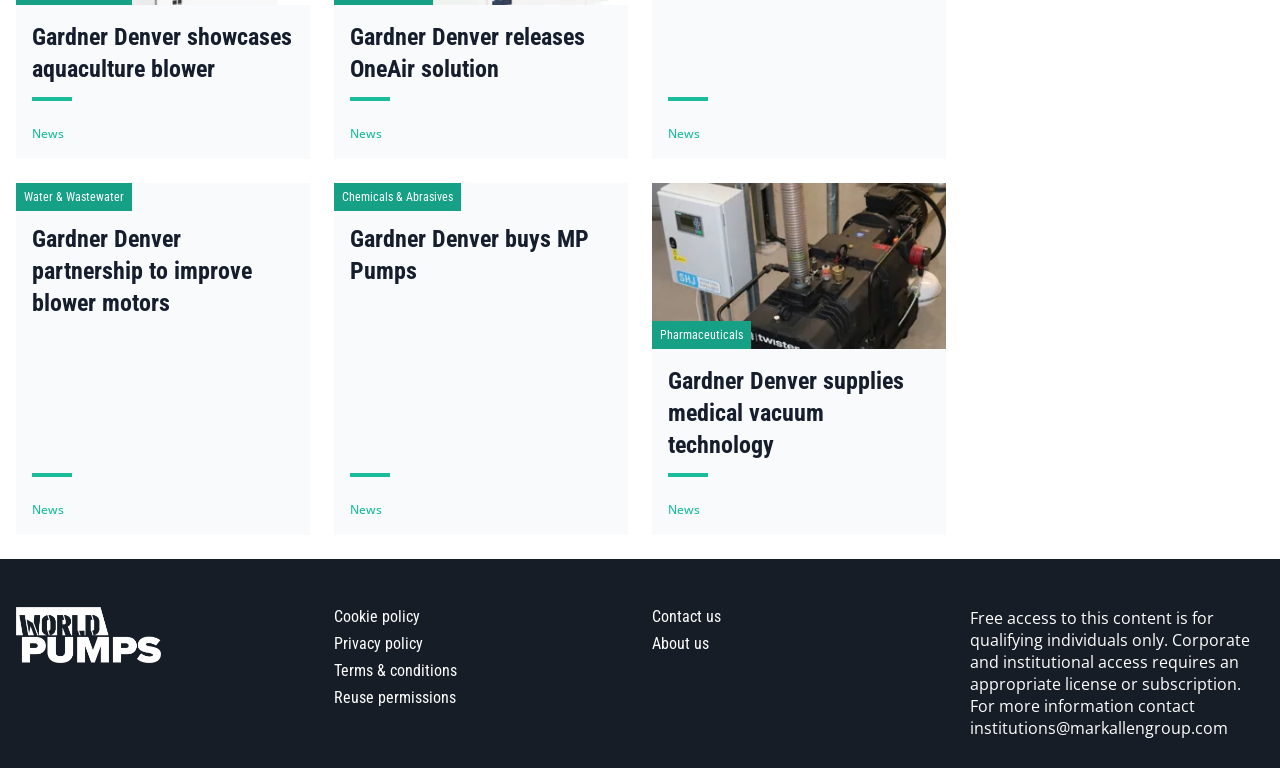Respond to the question below with a single word or phrase:
How many news articles are listed on this webpage?

5